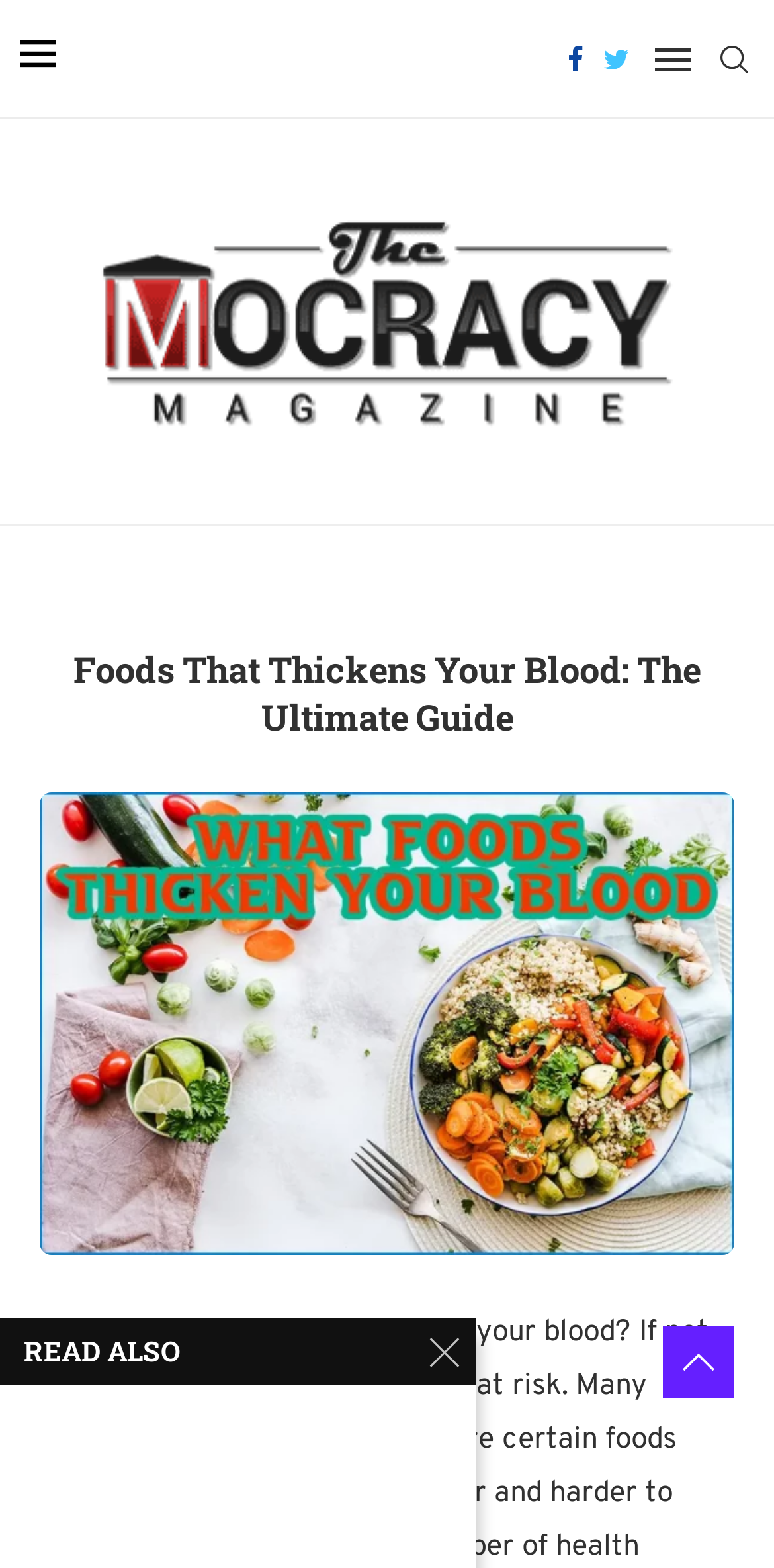Please find the bounding box coordinates (top-left x, top-left y, bottom-right x, bottom-right y) in the screenshot for the UI element described as follows: aria-label="Twitter"

[0.779, 0.001, 0.813, 0.075]